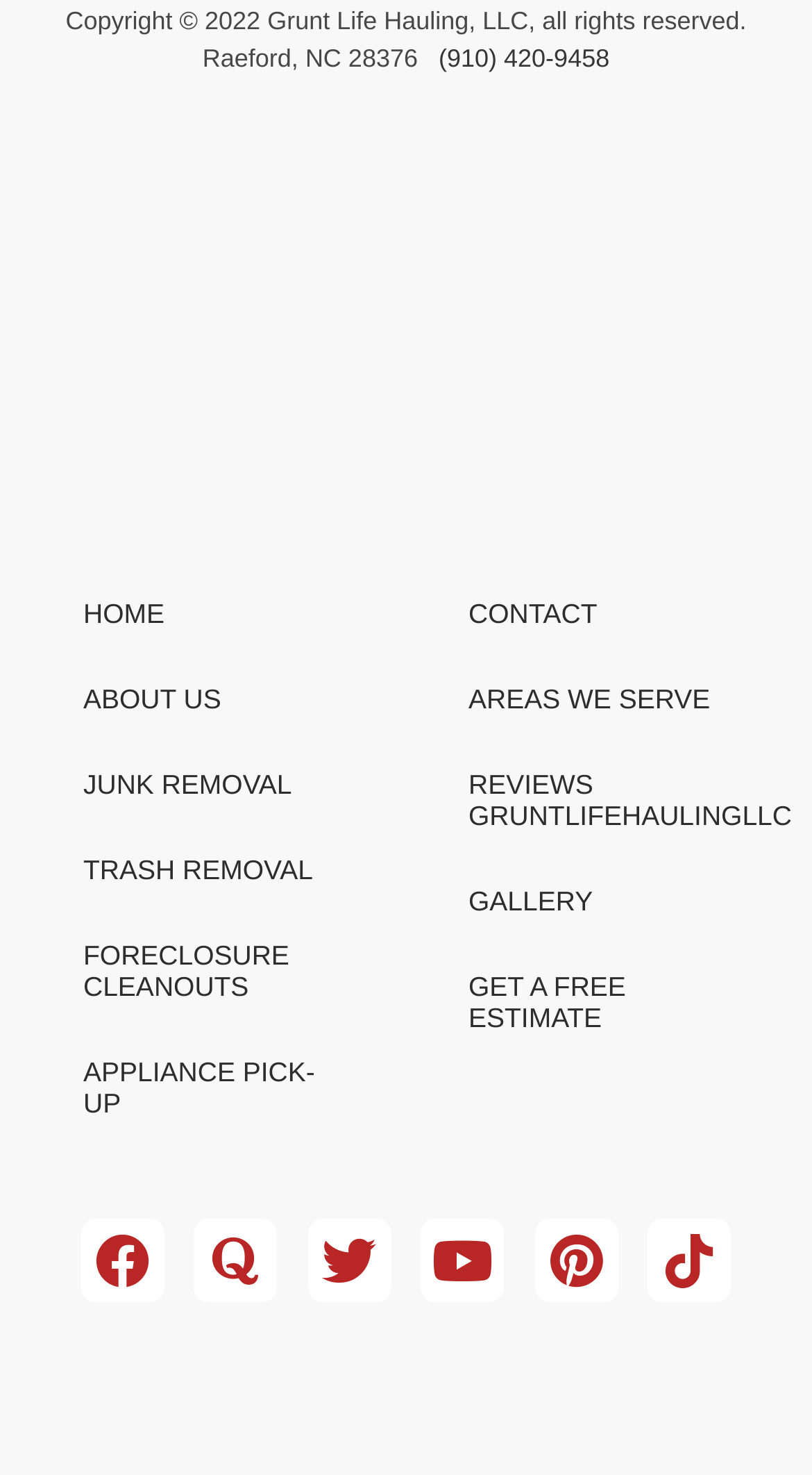What is the purpose of the 'GET A FREE ESTIMATE' link?
Provide an in-depth answer to the question, covering all aspects.

I inferred the purpose of the 'GET A FREE ESTIMATE' link by looking at its text and location on the webpage, which suggests that it is a call-to-action for users to get a free estimate for the company's services.